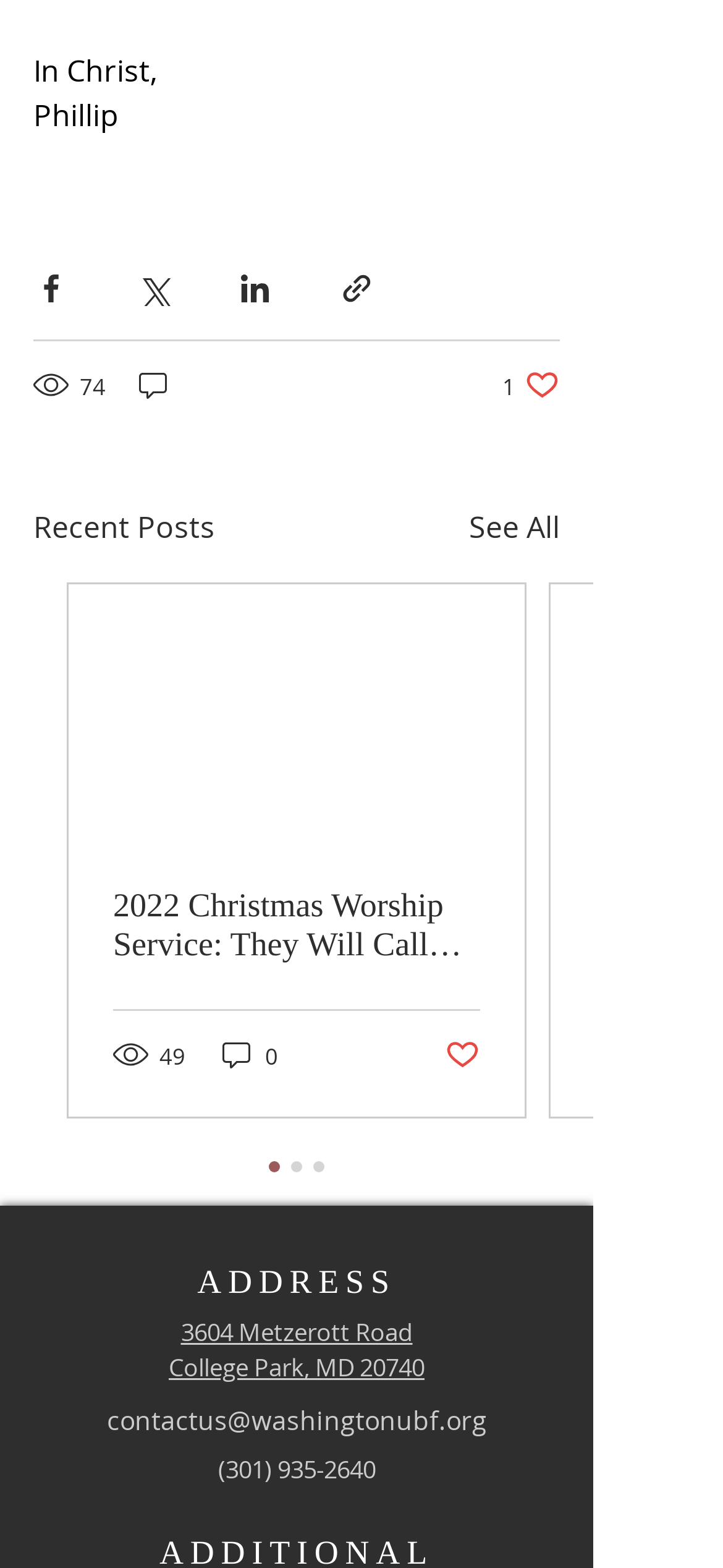Please identify the coordinates of the bounding box for the clickable region that will accomplish this instruction: "Go to the 'Recent Posts' section".

None